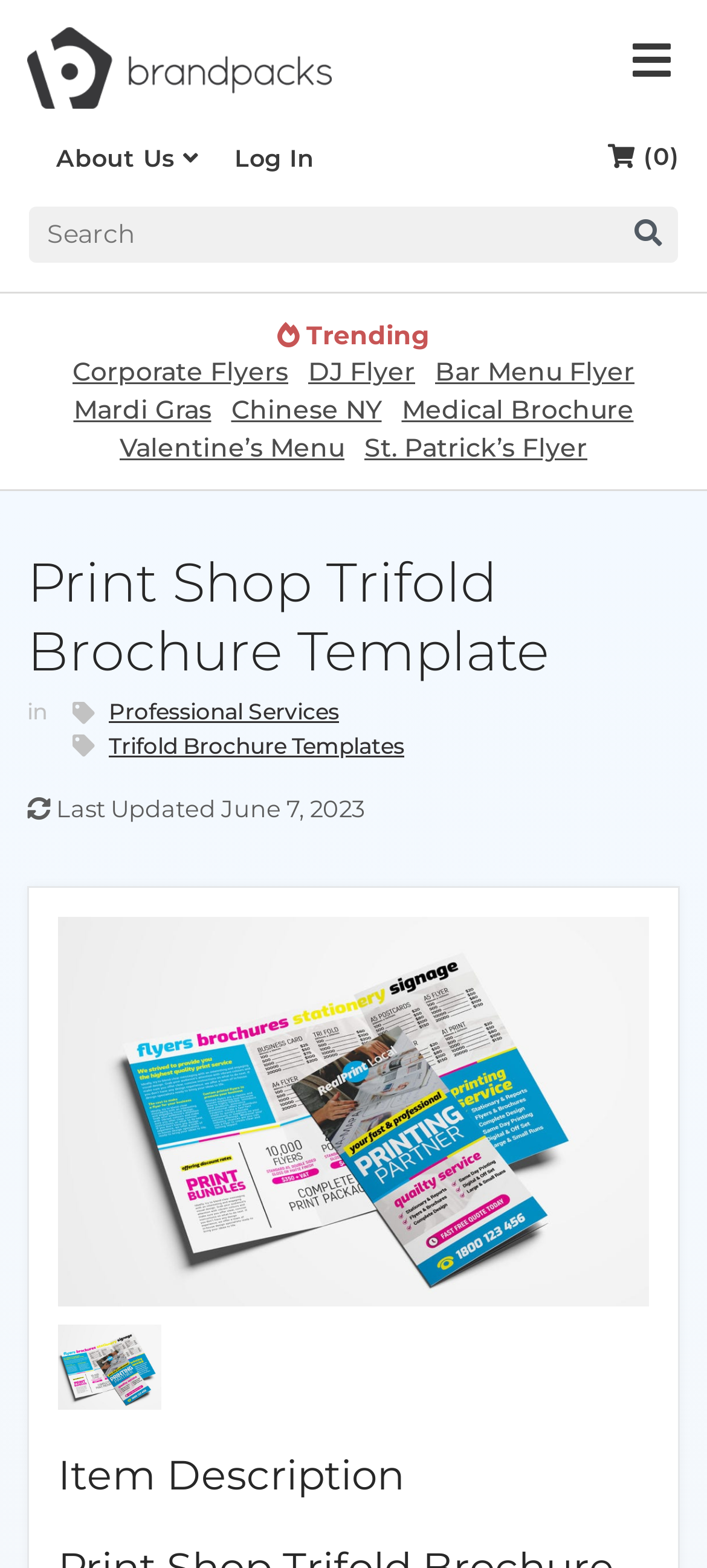Identify the bounding box coordinates of the HTML element based on this description: "Bar Menu Flyer".

[0.615, 0.227, 0.897, 0.248]